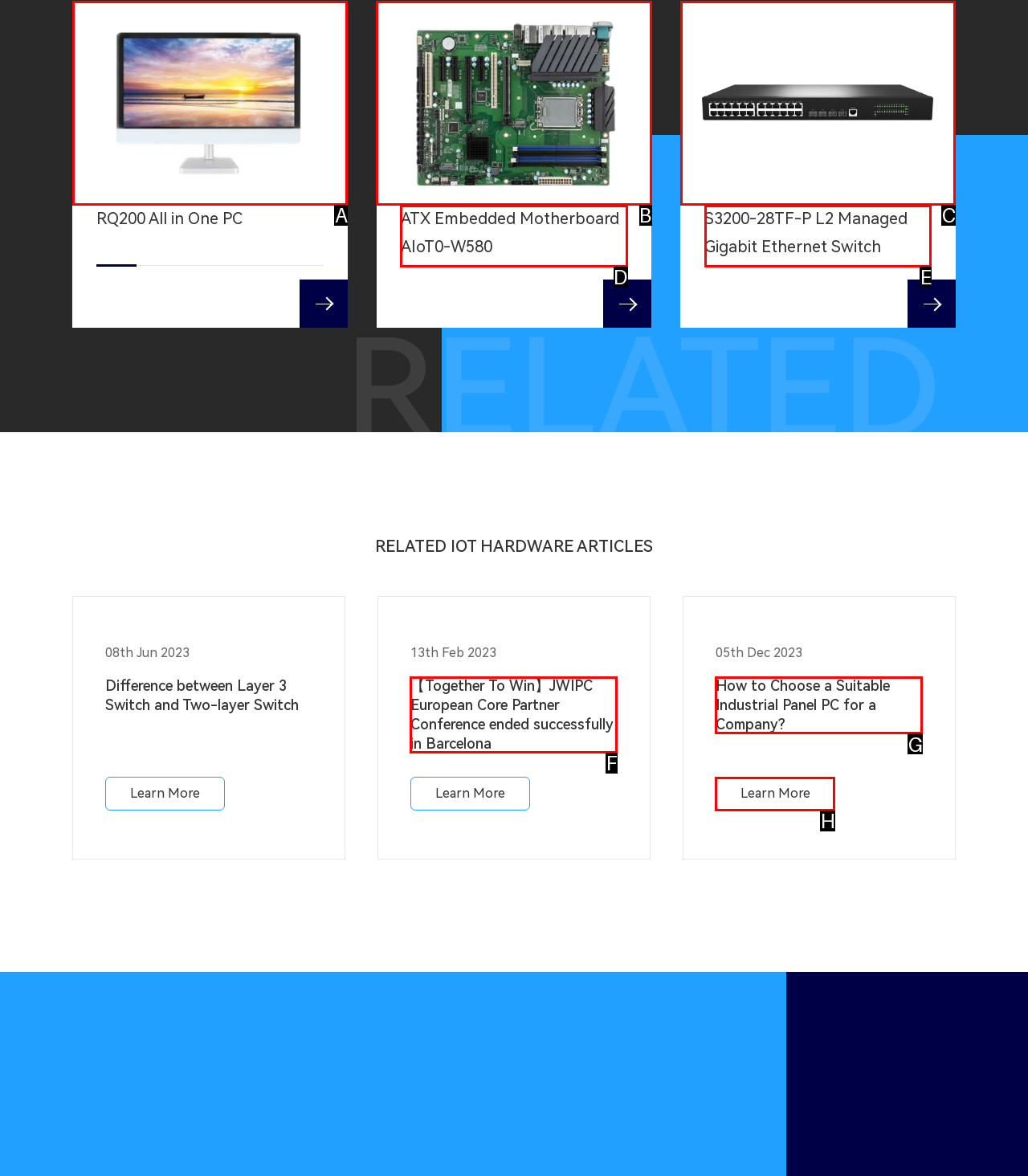Looking at the description: alt="Like us on linkedin!", identify which option is the best match and respond directly with the letter of that option.

None